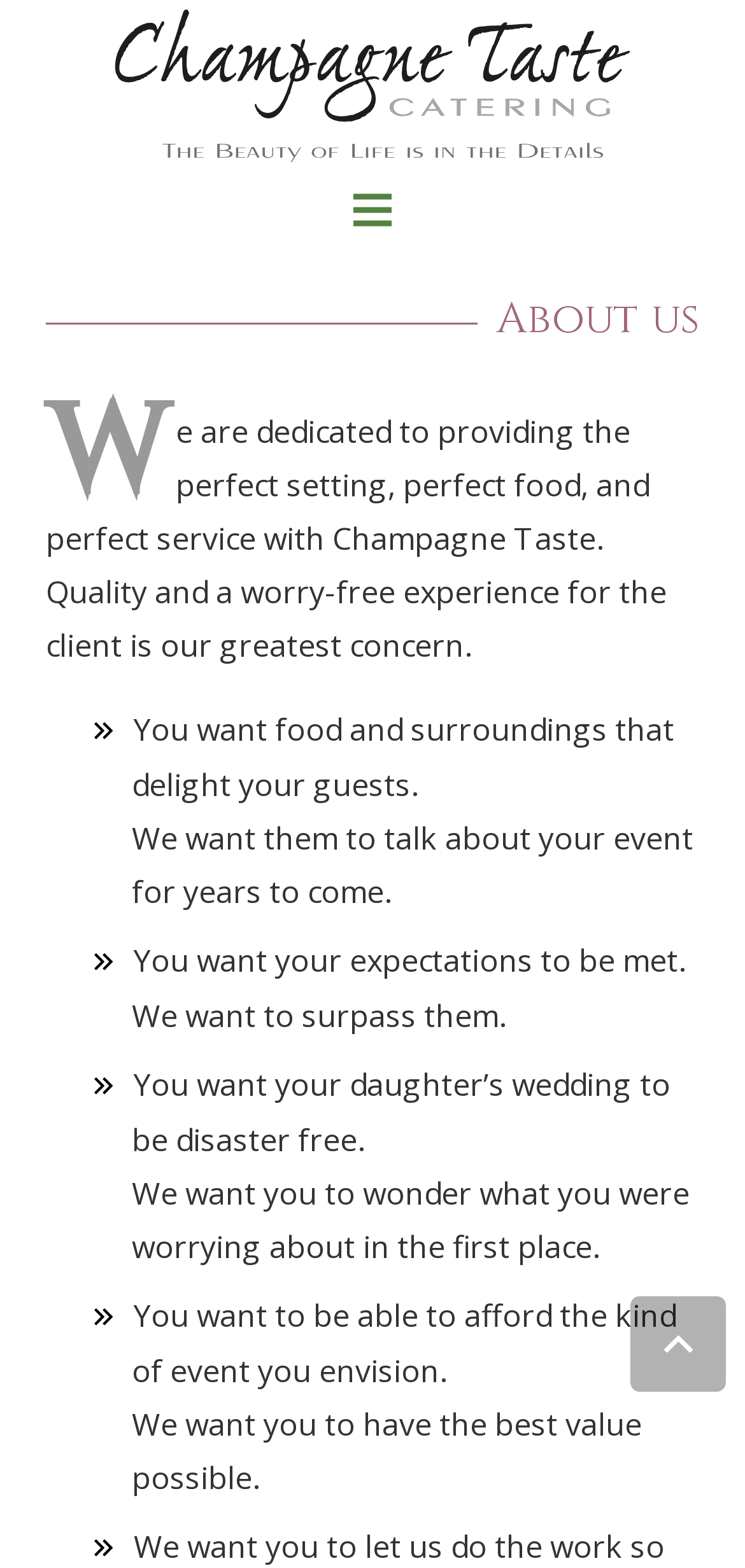Respond with a single word or phrase for the following question: 
What is the purpose of the 'Back to top' button?

To scroll back to top